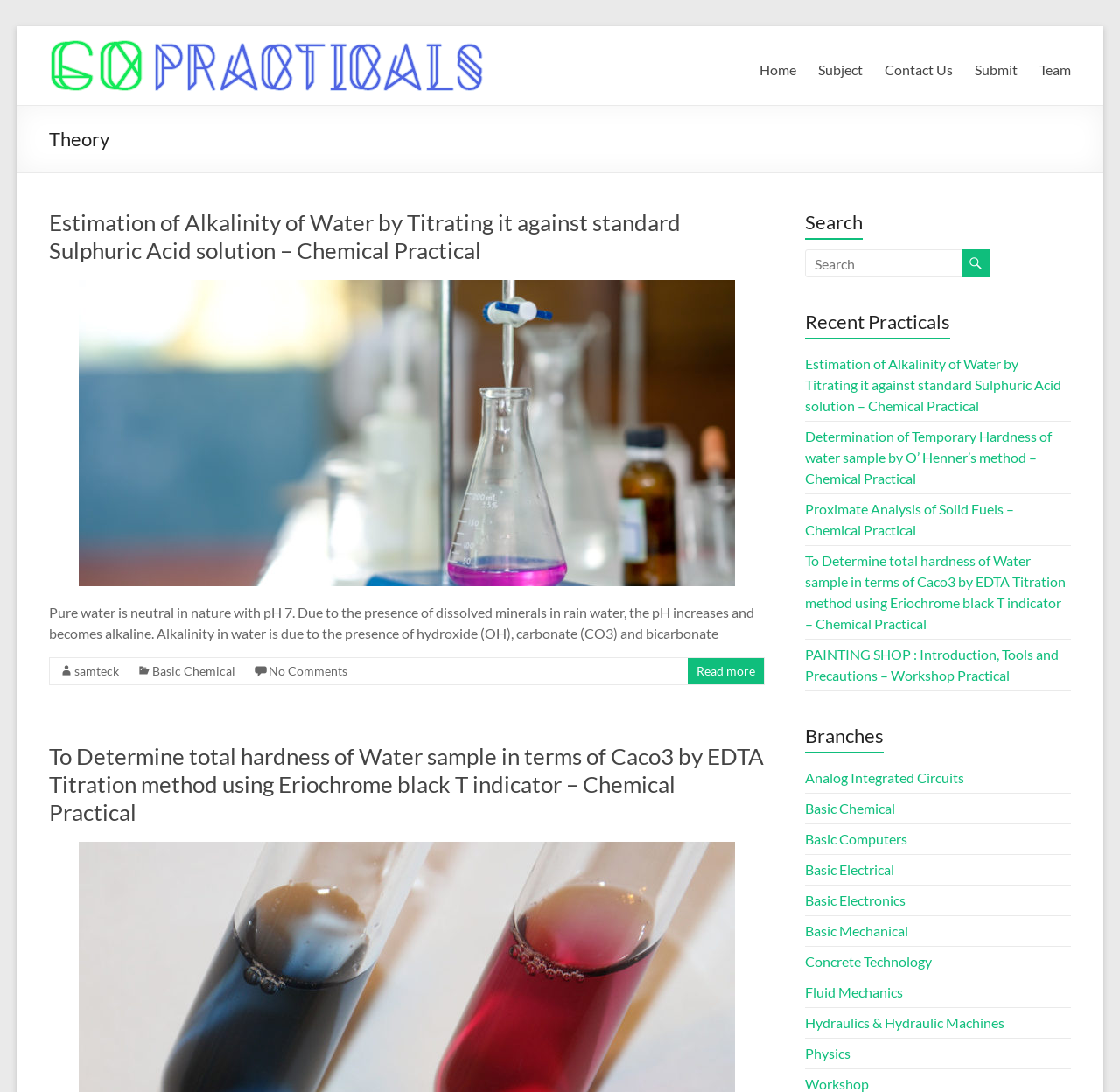Locate the bounding box coordinates of the element that should be clicked to execute the following instruction: "Search for a practical".

[0.719, 0.228, 0.861, 0.254]